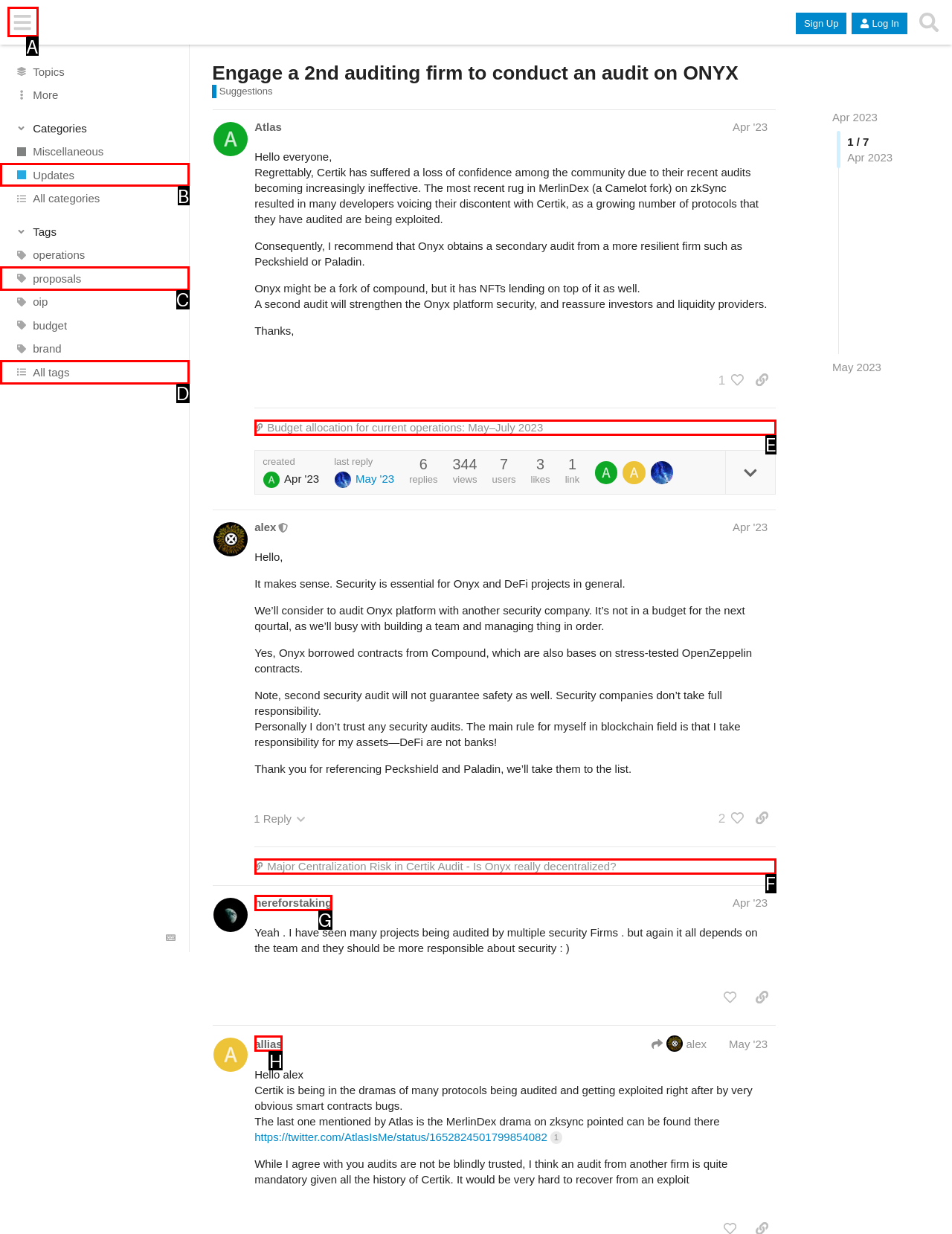Choose the HTML element that should be clicked to achieve this task: Click the 'Hide sidebar' button
Respond with the letter of the correct choice.

A